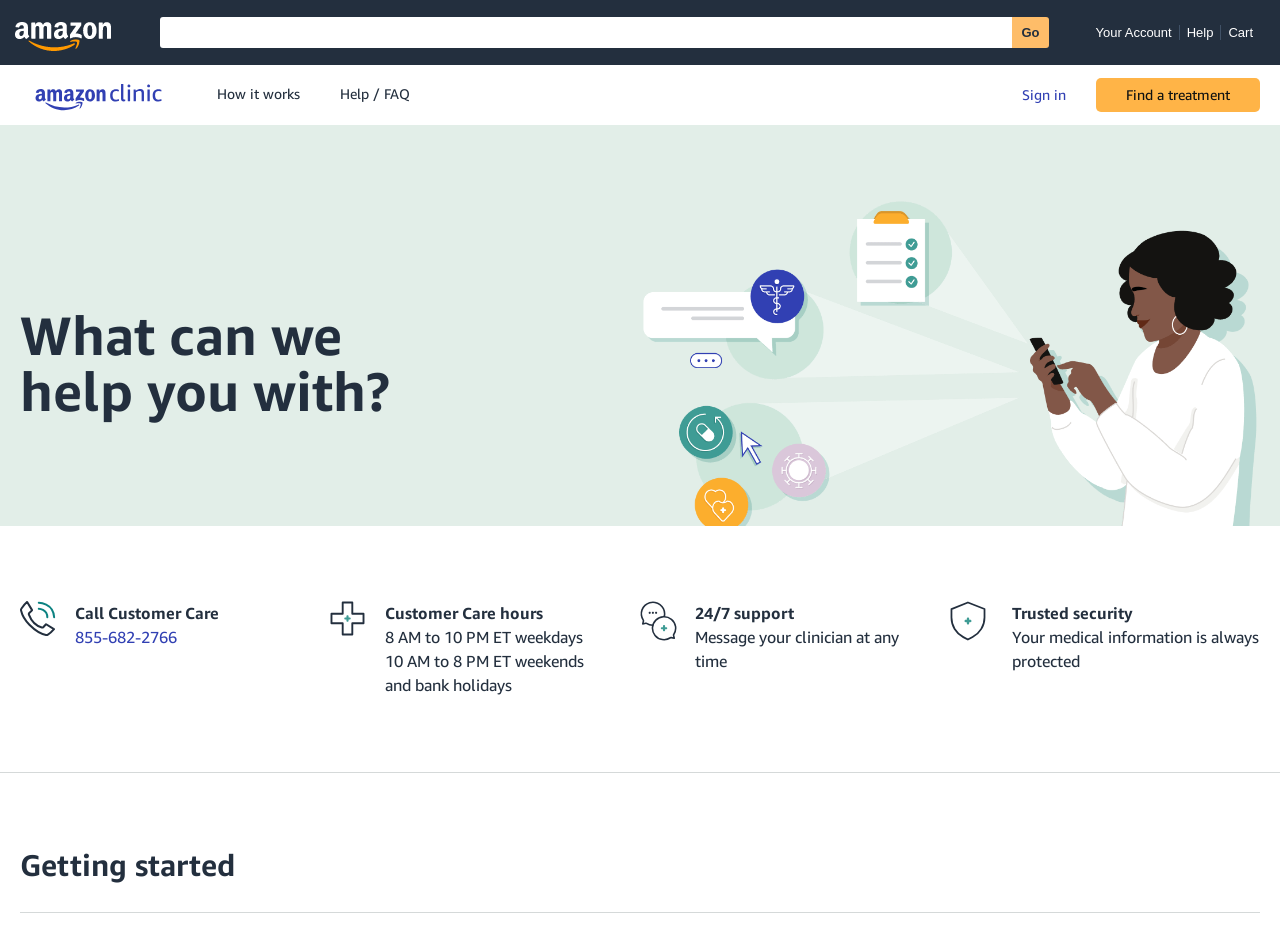What is the purpose of the search bar?
Refer to the image and offer an in-depth and detailed answer to the question.

The search bar is located at the top of the webpage, and it allows users to search for treatments or conditions, as indicated by the placeholder text 'Search For'.